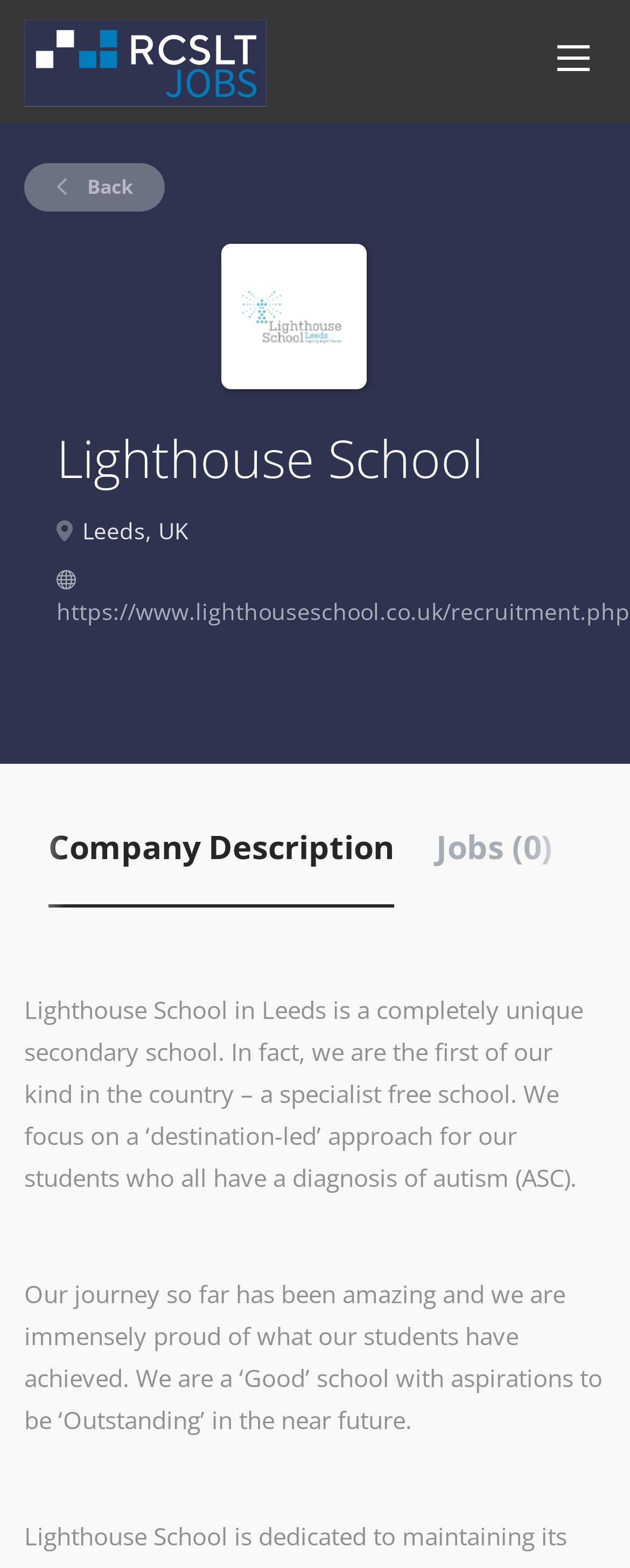Using the provided description: "Company Description", find the bounding box coordinates of the corresponding UI element. The output should be four float numbers between 0 and 1, in the format [left, top, right, bottom].

[0.077, 0.526, 0.626, 0.578]